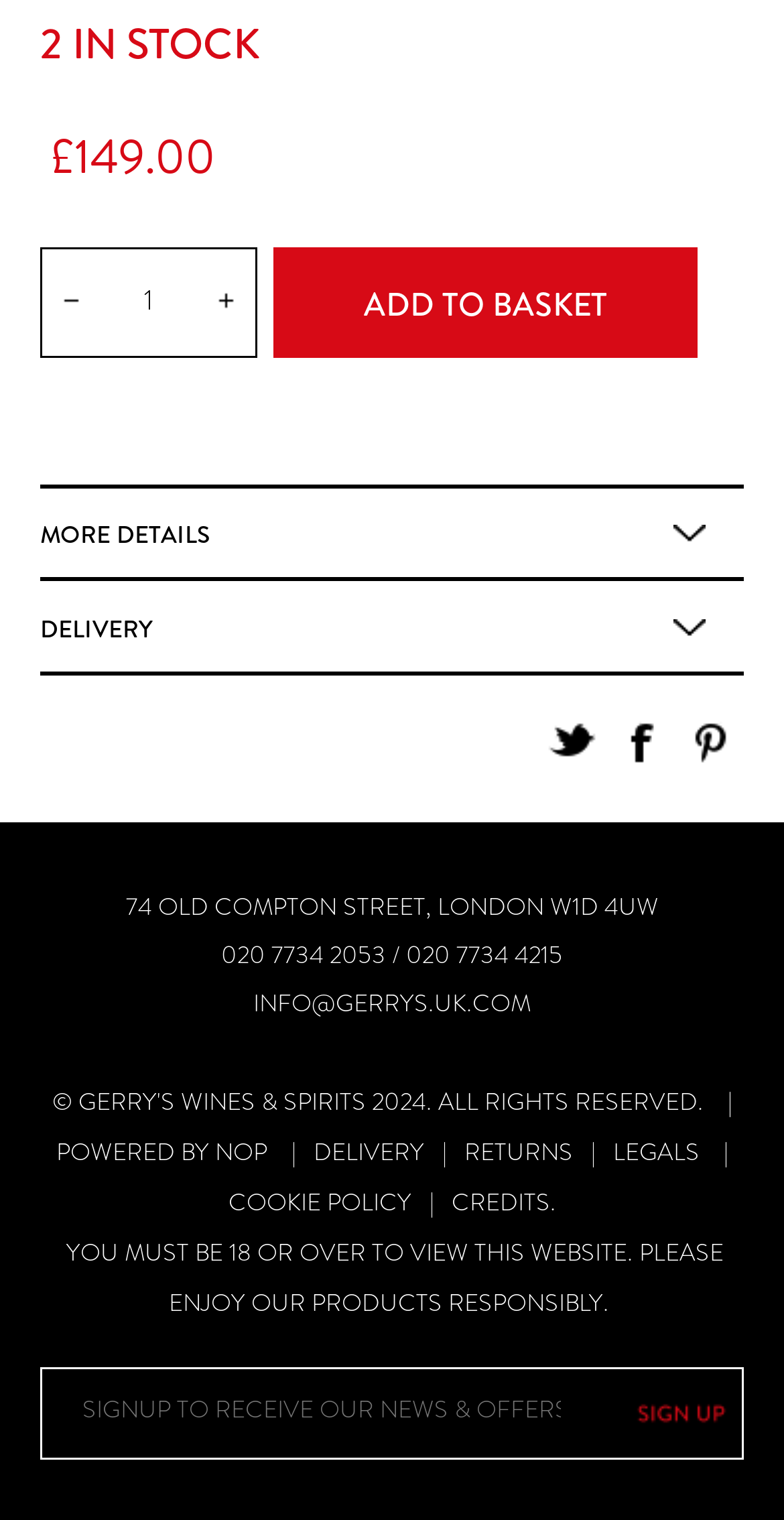What is the newsletter subscription option?
Provide a detailed answer to the question, using the image to inform your response.

The newsletter subscription option is indicated by the radio button 'subscribe' with a bounding box of [0.196, 0.968, 0.229, 0.985], which suggests that users can choose to subscribe to the newsletter by selecting this option.